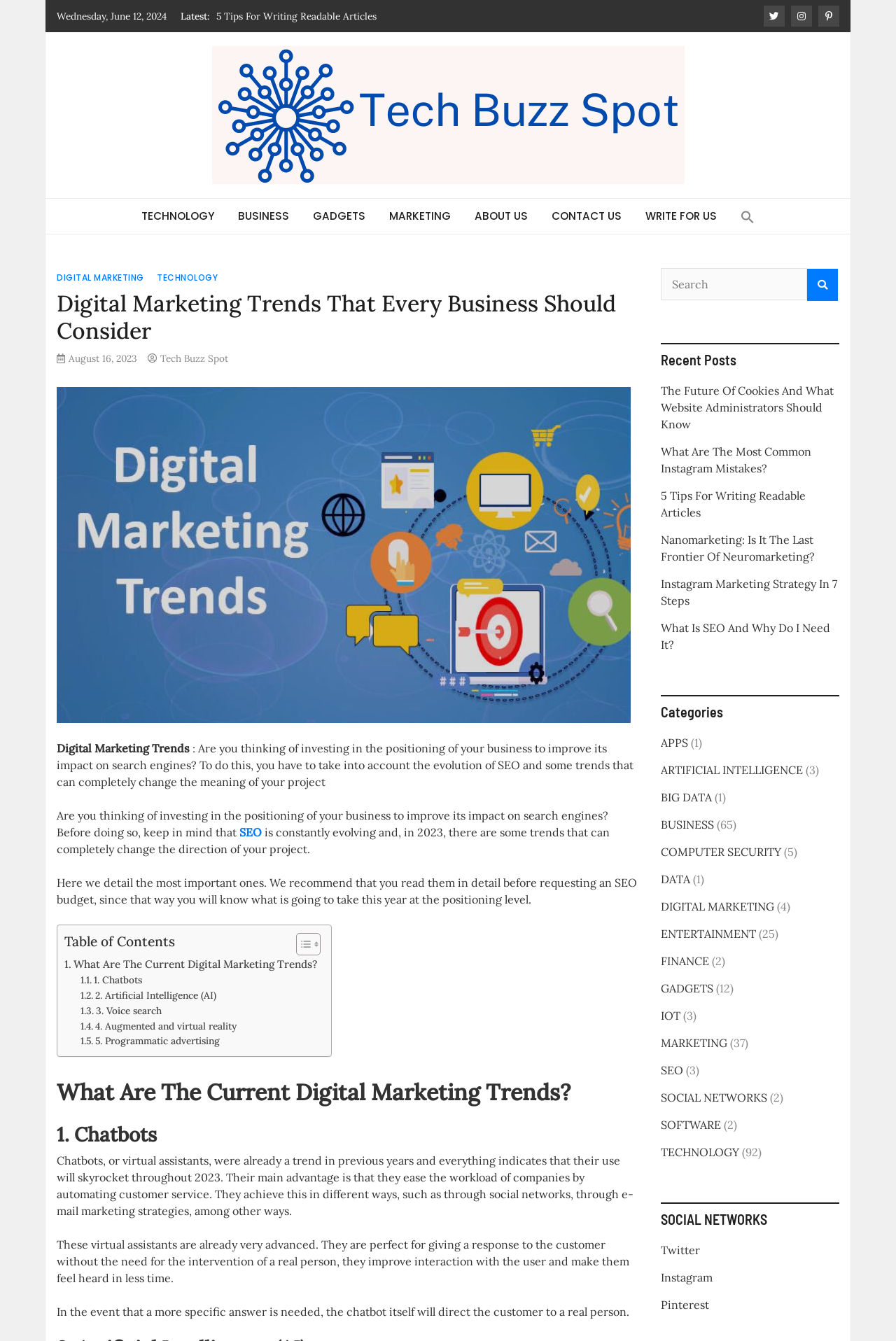What is the date mentioned at the top of the webpage?
Use the information from the screenshot to give a comprehensive response to the question.

The date is mentioned at the top of the webpage, specifically in the StaticText element with the text 'Wednesday, June 12, 2024'.